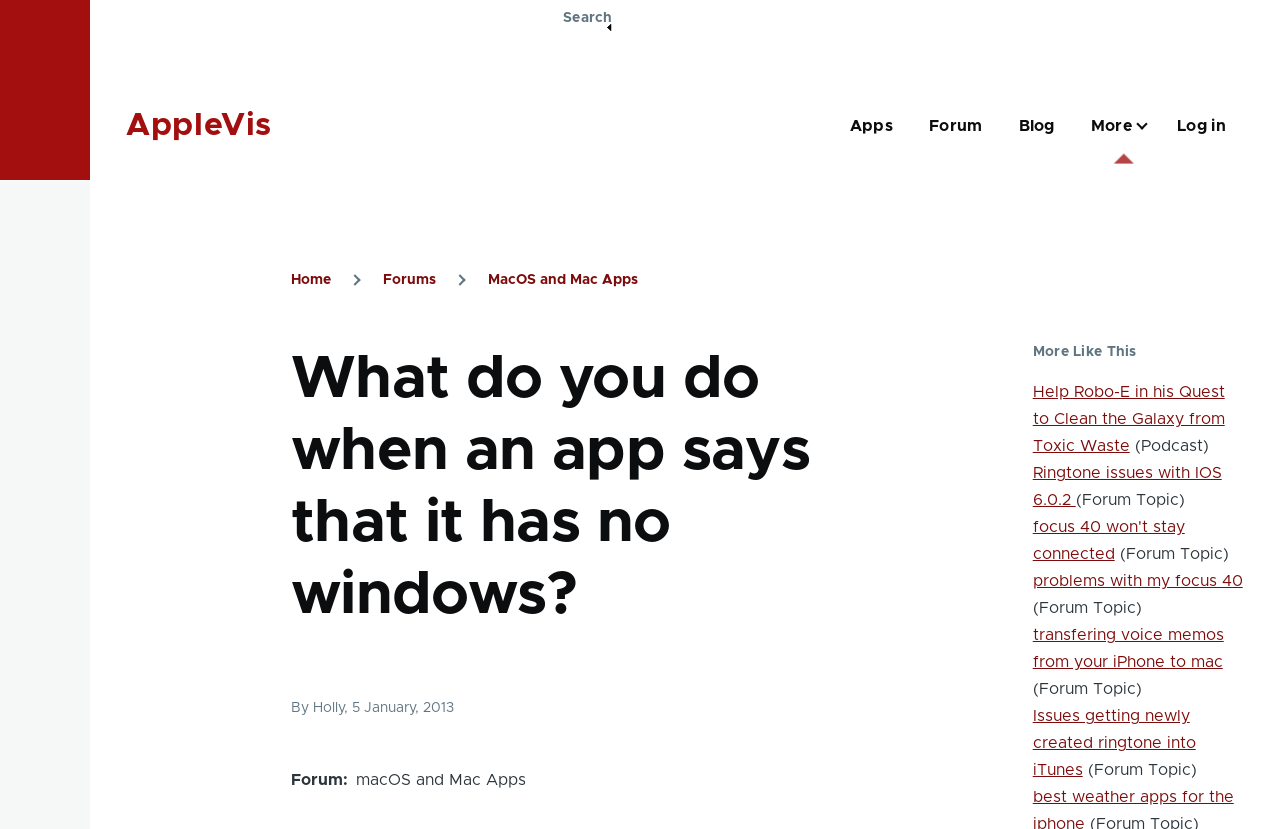Who is the author of the current forum post?
Craft a detailed and extensive response to the question.

The author of the current forum post can be found in the header element, which contains a static text element with the text 'By Holly'. This element is a child element of the header element.